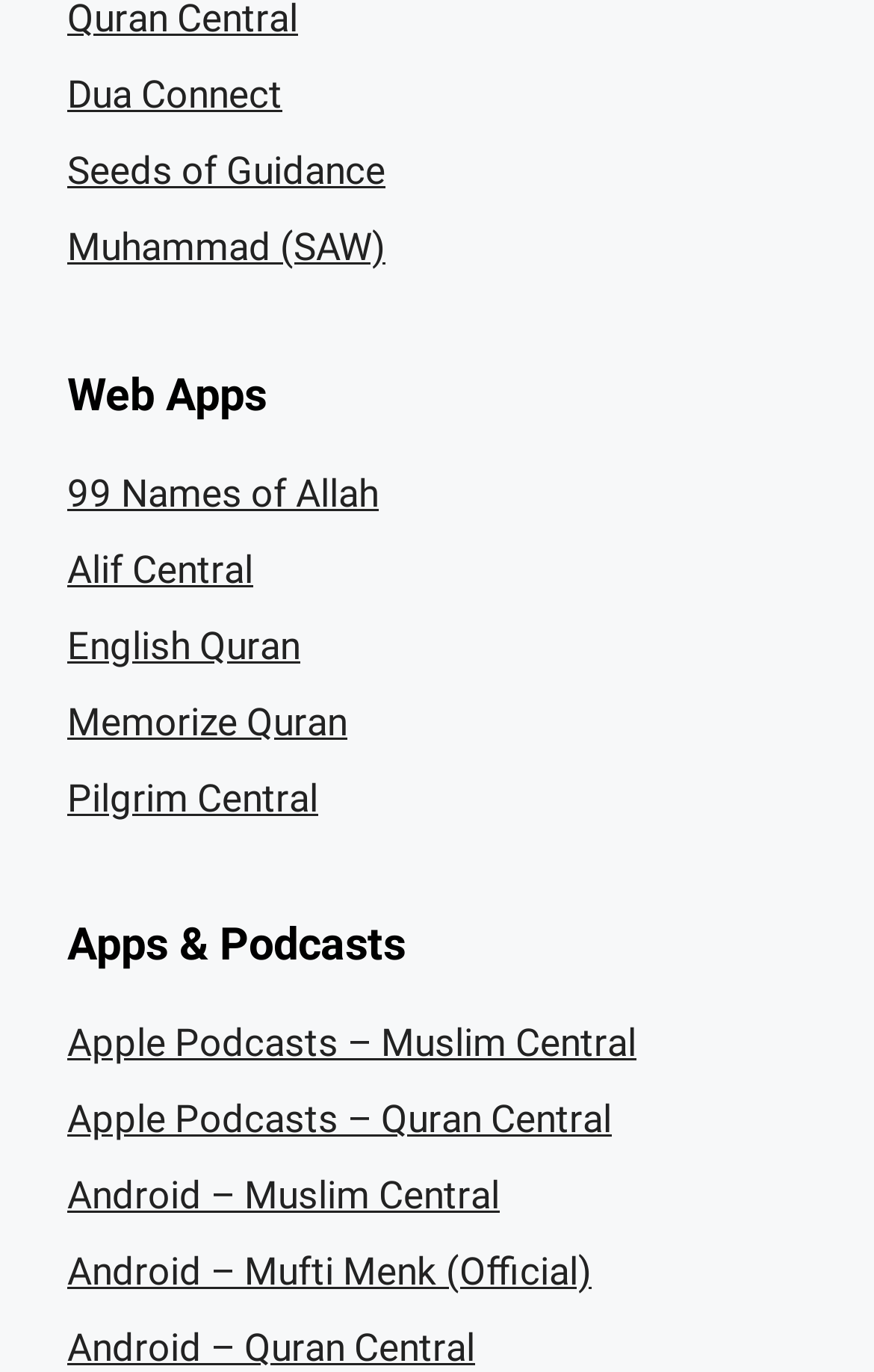Determine the bounding box coordinates of the region that needs to be clicked to achieve the task: "Download Quran Central on Android".

[0.077, 0.966, 0.544, 0.998]